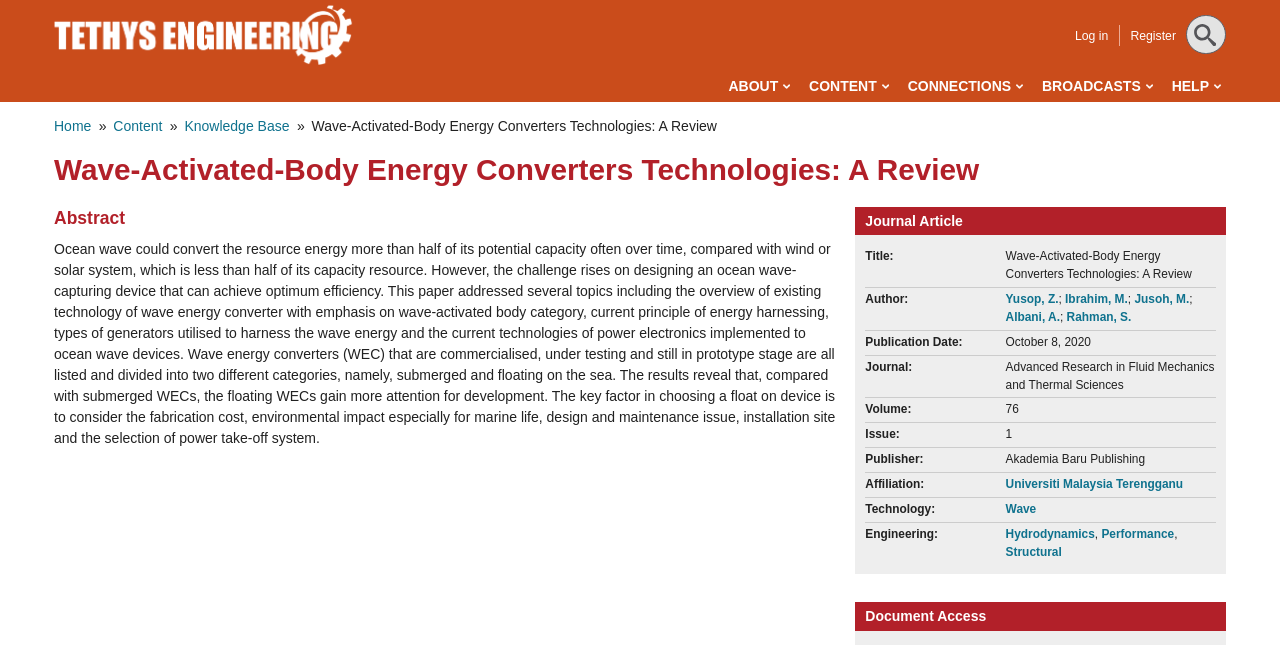Carefully observe the image and respond to the question with a detailed answer:
What is the title of the journal article?

I found the title of the journal article by looking at the heading element with the text 'Wave-Activated-Body Energy Converters Technologies: A Review' which is located at the top of the page, and also repeated in the breadcrumb navigation.